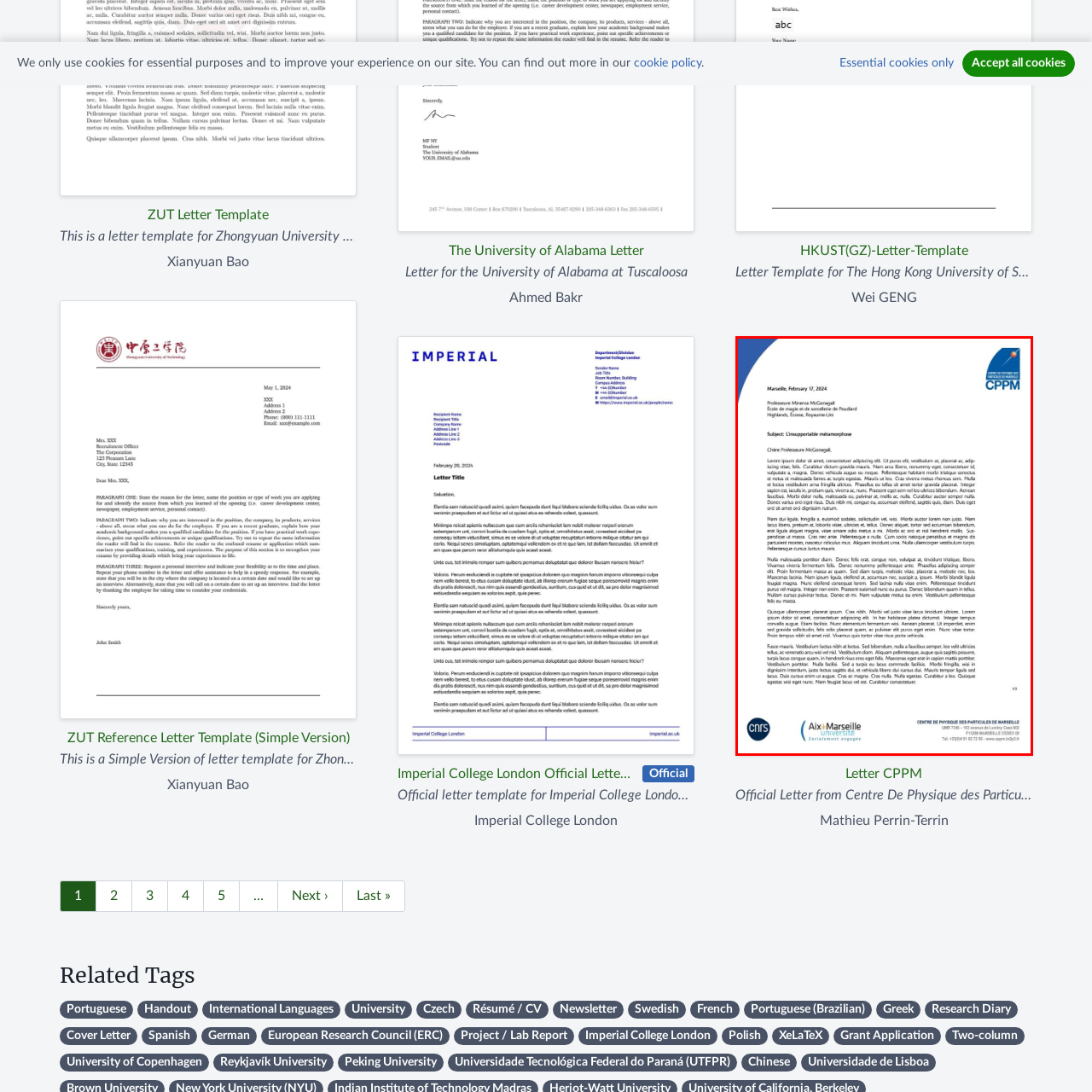Create a detailed description of the image enclosed by the red bounding box.

This image displays a formal letter template addressed to Professor Mirena McGongal, dated February 17, 2024. The letter is meticulously formatted and includes the header of the CPPM (Centre de Physique des Particules de Marseille) in the upper left corner, along with the contact information of Aix-Marseille Université. The subject line reads "L'imposture métamorphose," indicating the topic of discussion. 

The body of the letter begins with a polite salutation and continues to discuss scholarly matters, reflecting a professional tone typical of academic correspondence. The overall layout suggests that this is a template intended for formal use in the academic setting, likely to communicate important information regarding research or academic collaboration. The document embodies the structured aesthetic common to official university letters, further enhanced by clear typography and a logo at the bottom, symbolizing the institution's branding.